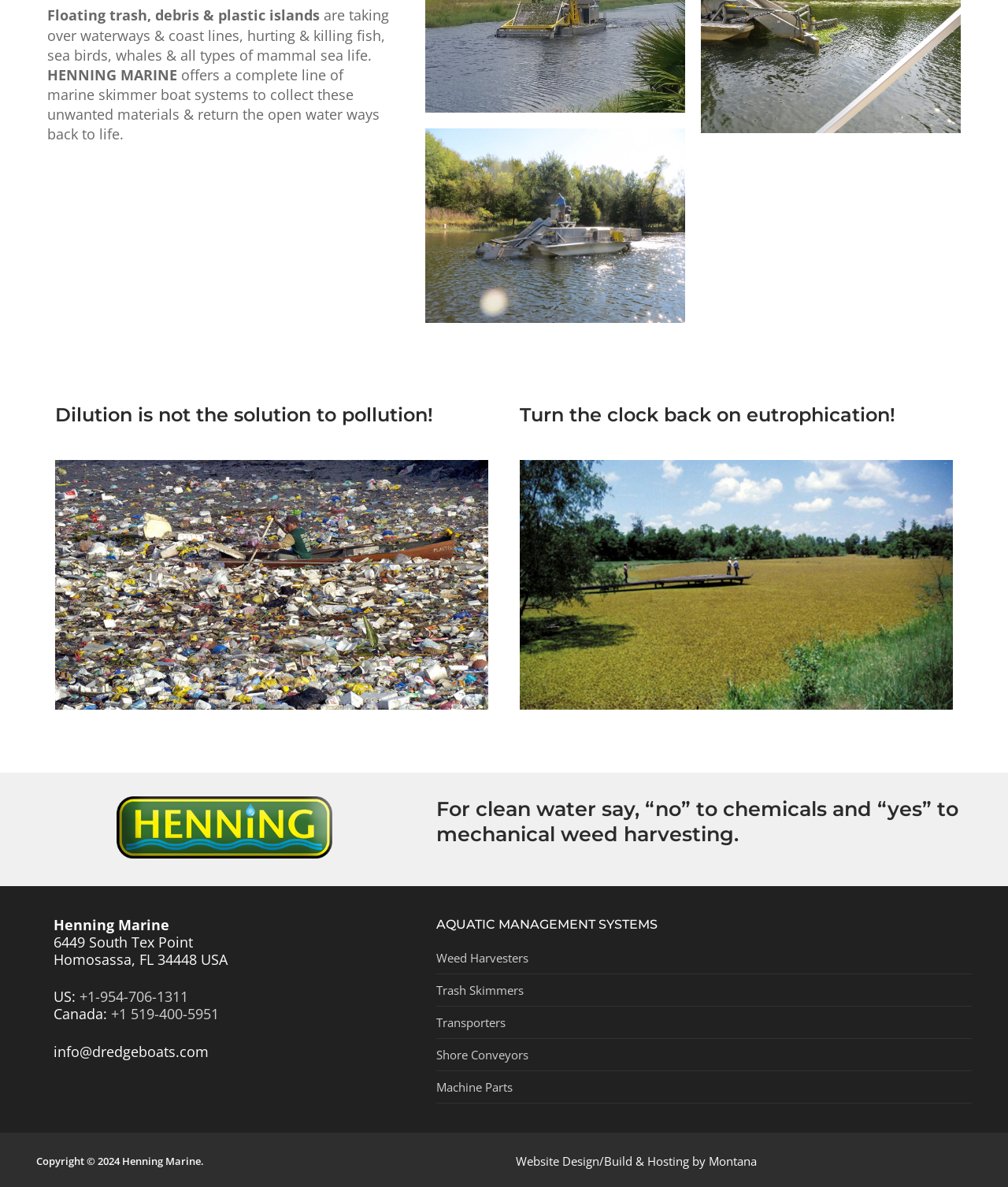Identify the bounding box coordinates of the element to click to follow this instruction: 'view the references'. Ensure the coordinates are four float values between 0 and 1, provided as [left, top, right, bottom].

None